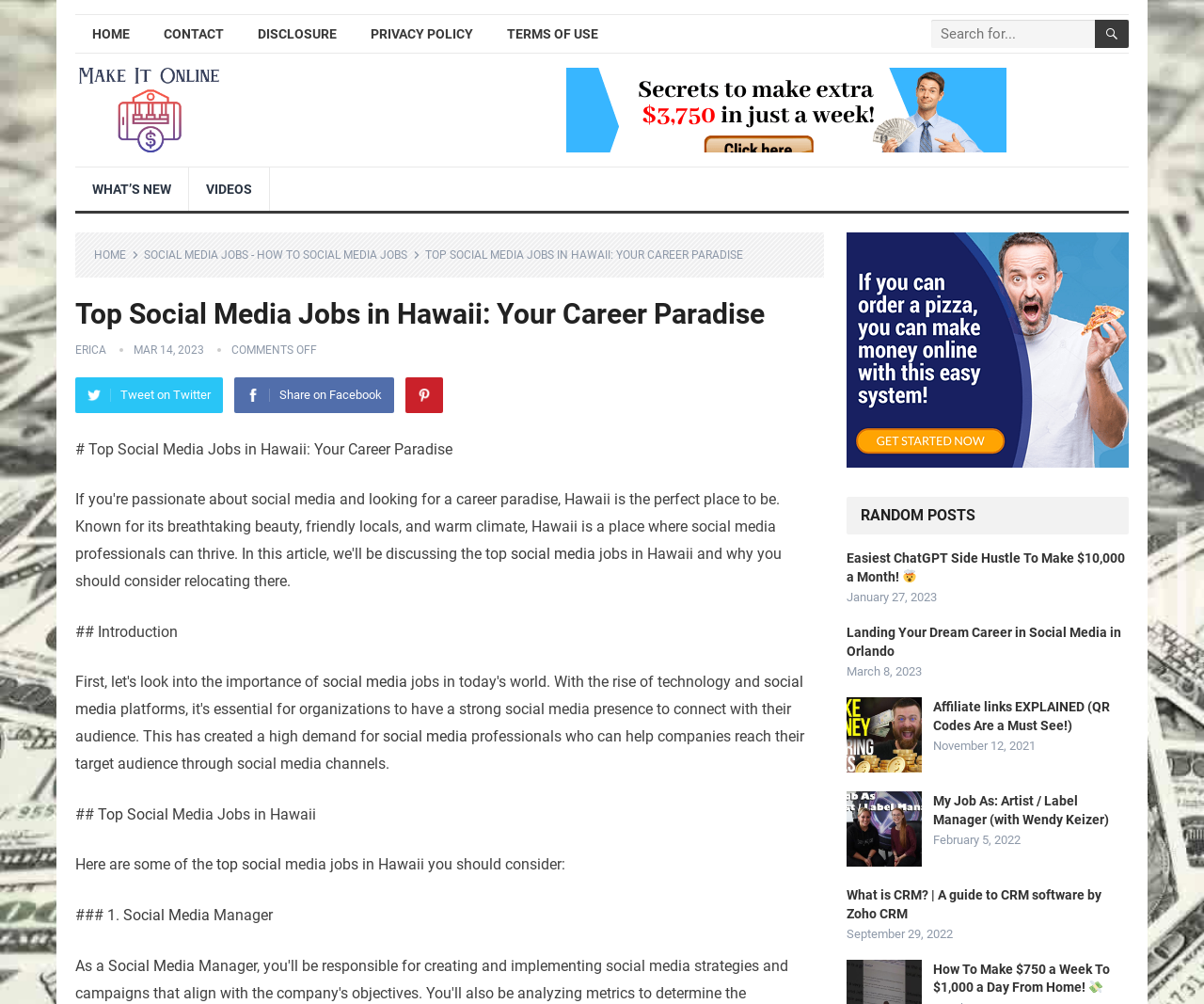Locate the bounding box coordinates of the clickable element to fulfill the following instruction: "Read about Top Social Media Jobs in Hawaii". Provide the coordinates as four float numbers between 0 and 1 in the format [left, top, right, bottom].

[0.353, 0.247, 0.617, 0.261]